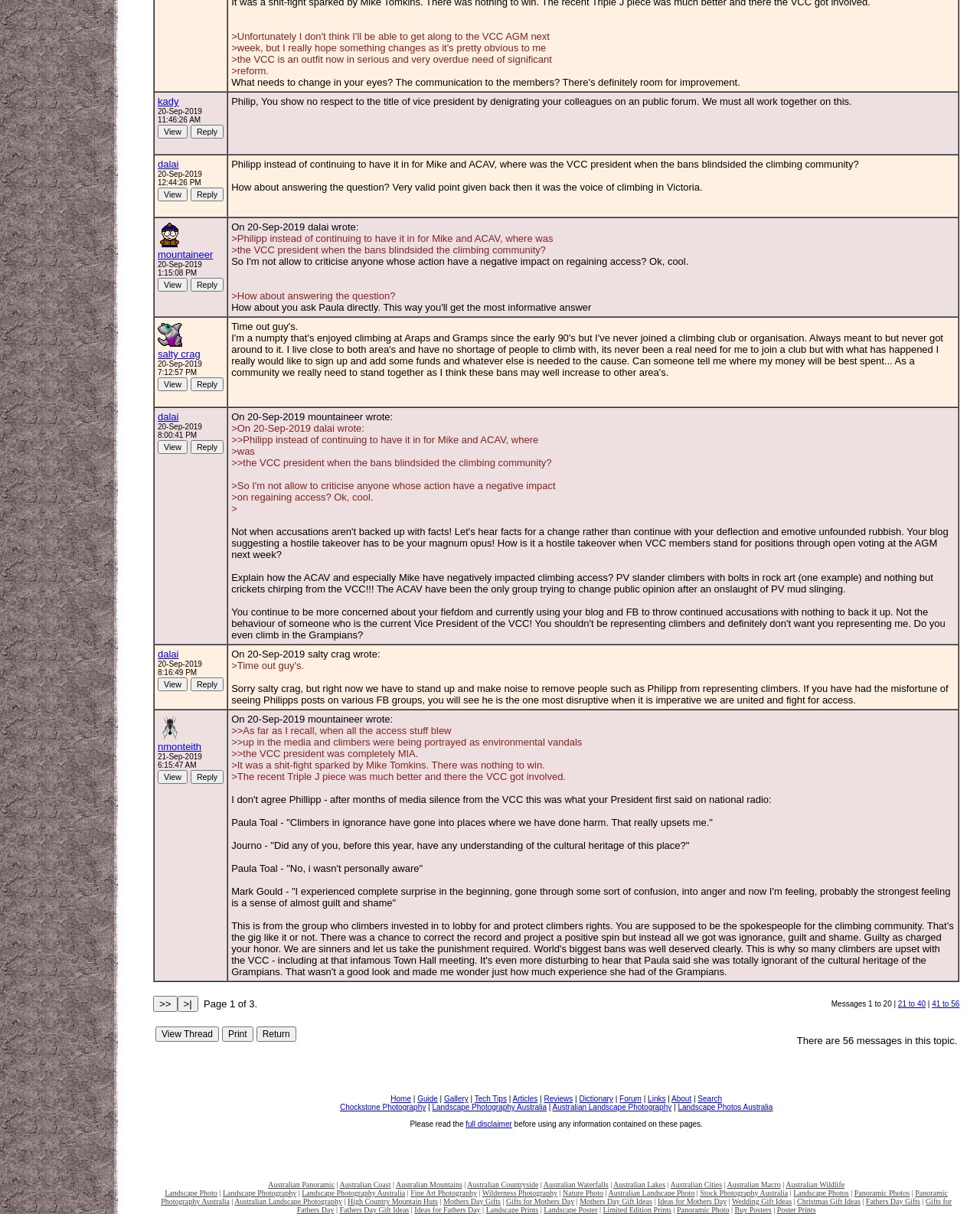Who is Philipp?
From the image, respond using a single word or phrase.

VCC Vice President